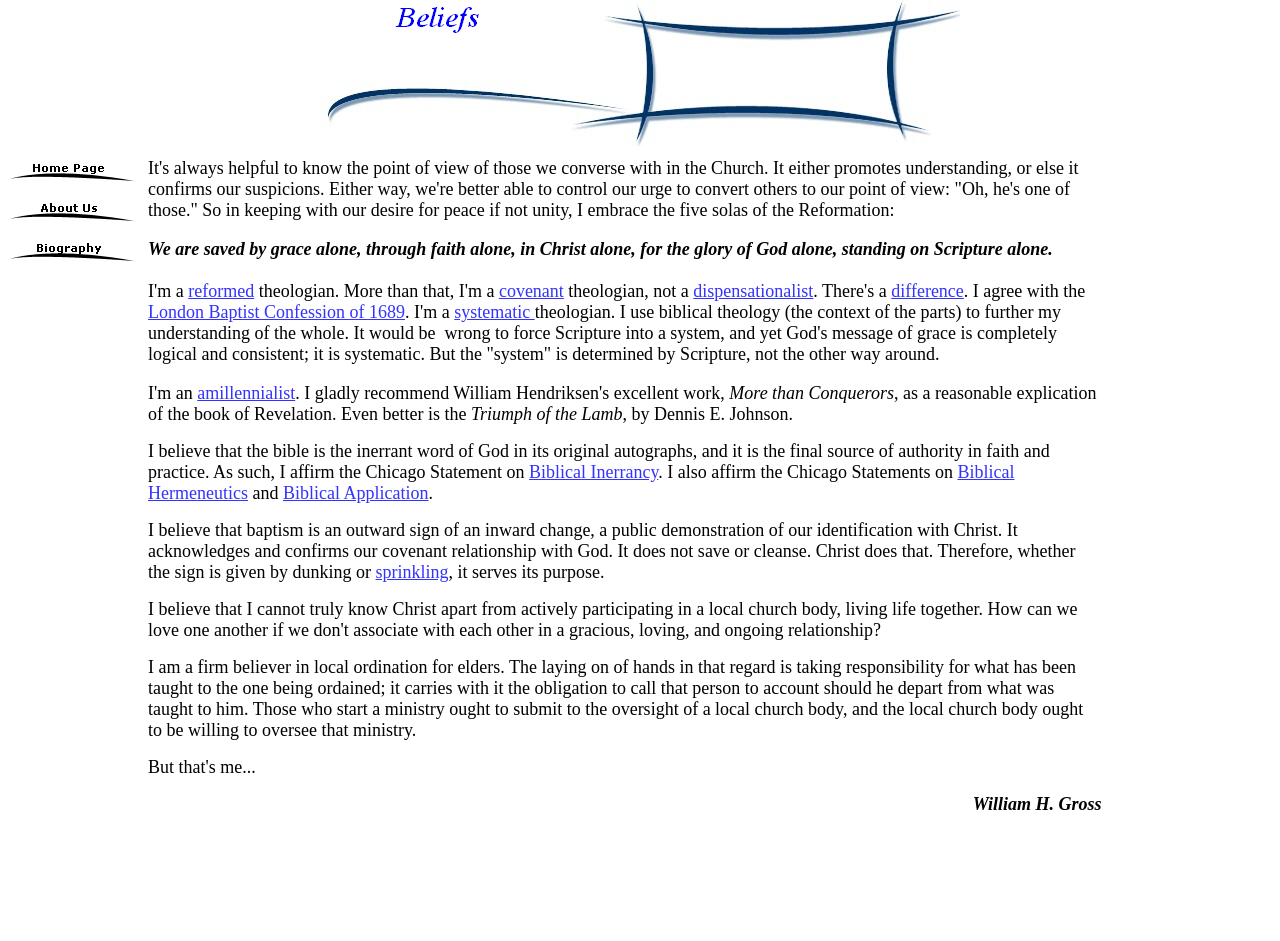Identify the bounding box coordinates of the specific part of the webpage to click to complete this instruction: "Click the 'London Baptist Confession of 1689' link".

[0.116, 0.321, 0.316, 0.342]